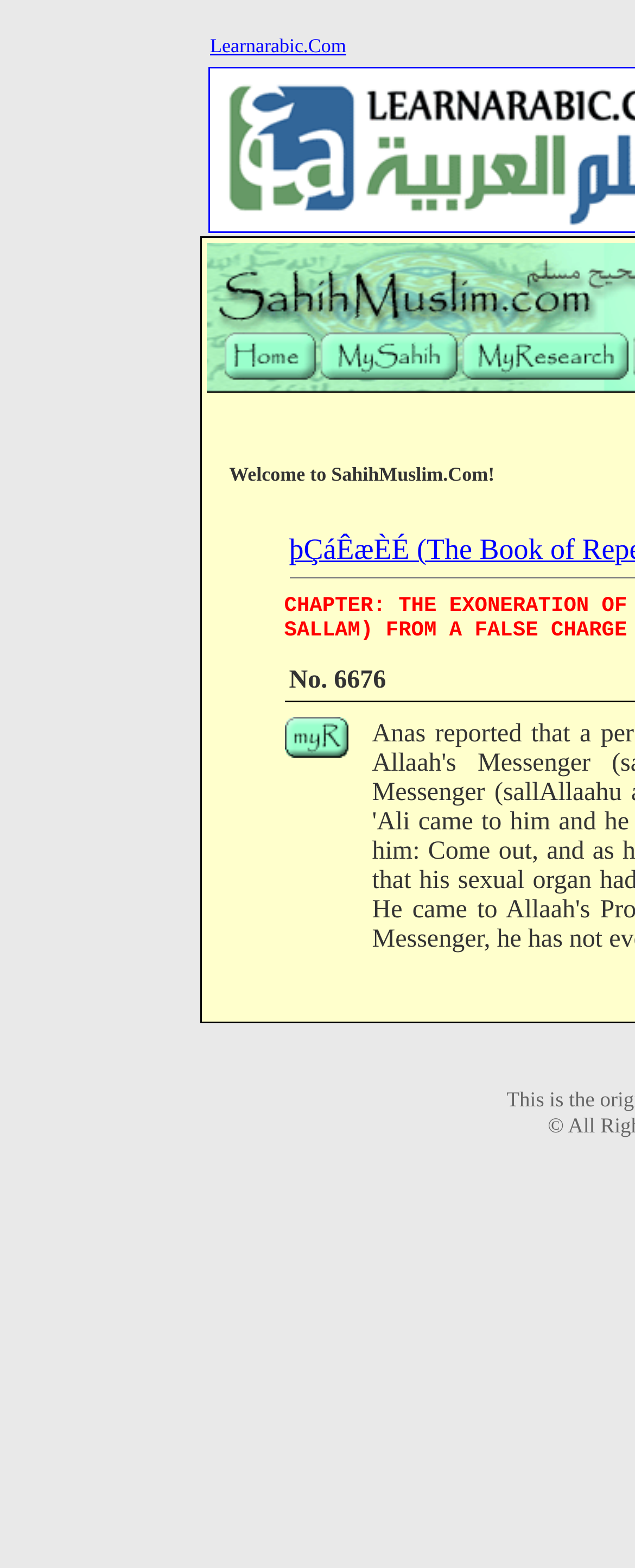Offer a detailed account of what is visible on the webpage.

The webpage is titled "SahihMuslim.Com" and appears to be a learning platform or resource website. At the top, there is a link to "Learnarabic.Com" positioned slightly to the right of the center of the page. Below this link, there is a welcome message that reads "Welcome to SahihMuslim.Com!" spanning almost the entire width of the page.

Further down, there is a section with a table cell containing the text "No. 6676" positioned roughly in the middle of the page. To the left of this text, there is an image, although its content is not specified. The image is relatively small and situated near the top of this section.